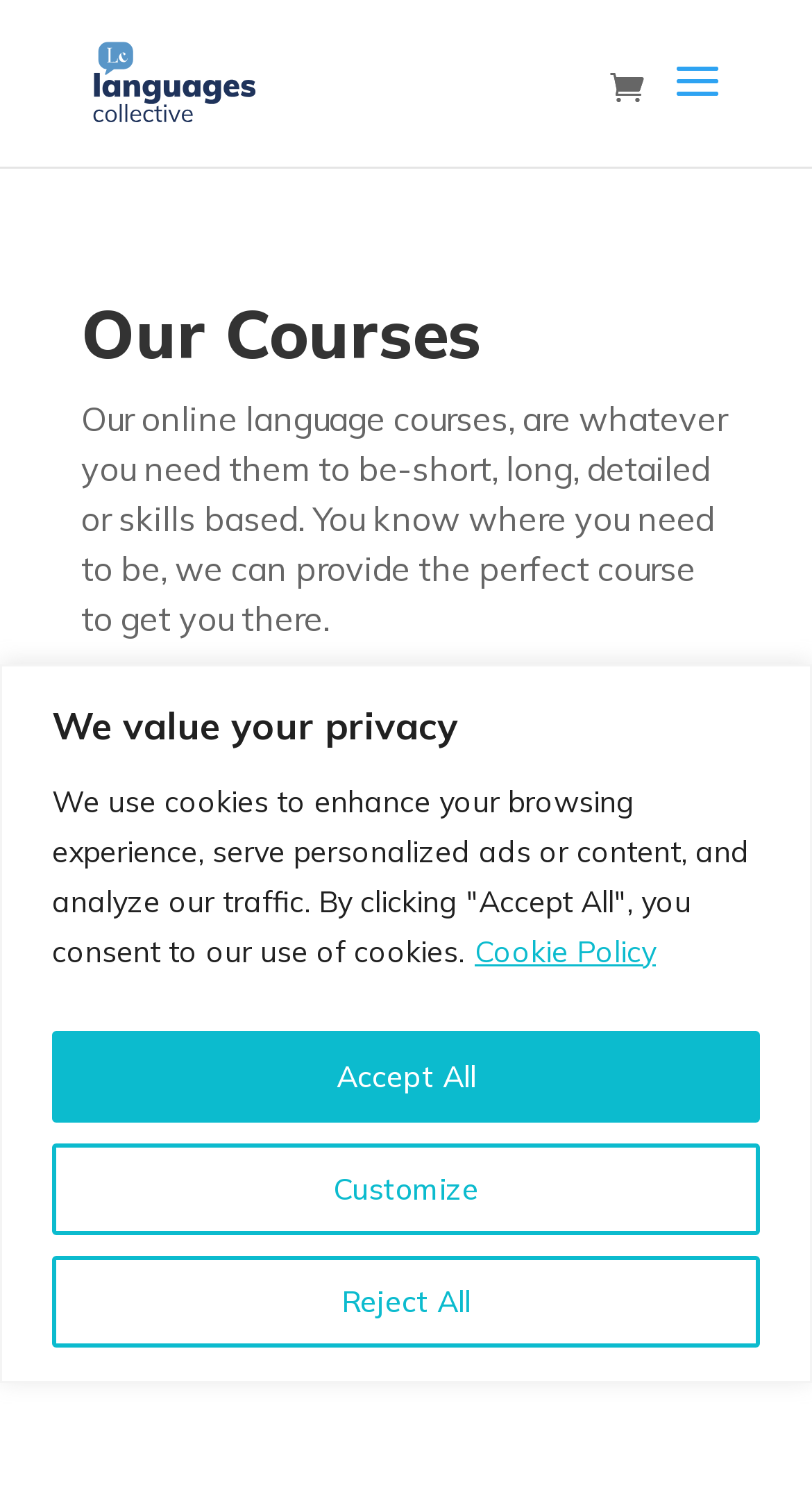Find the bounding box of the element with the following description: "Reject All". The coordinates must be four float numbers between 0 and 1, formatted as [left, top, right, bottom].

[0.064, 0.836, 0.936, 0.897]